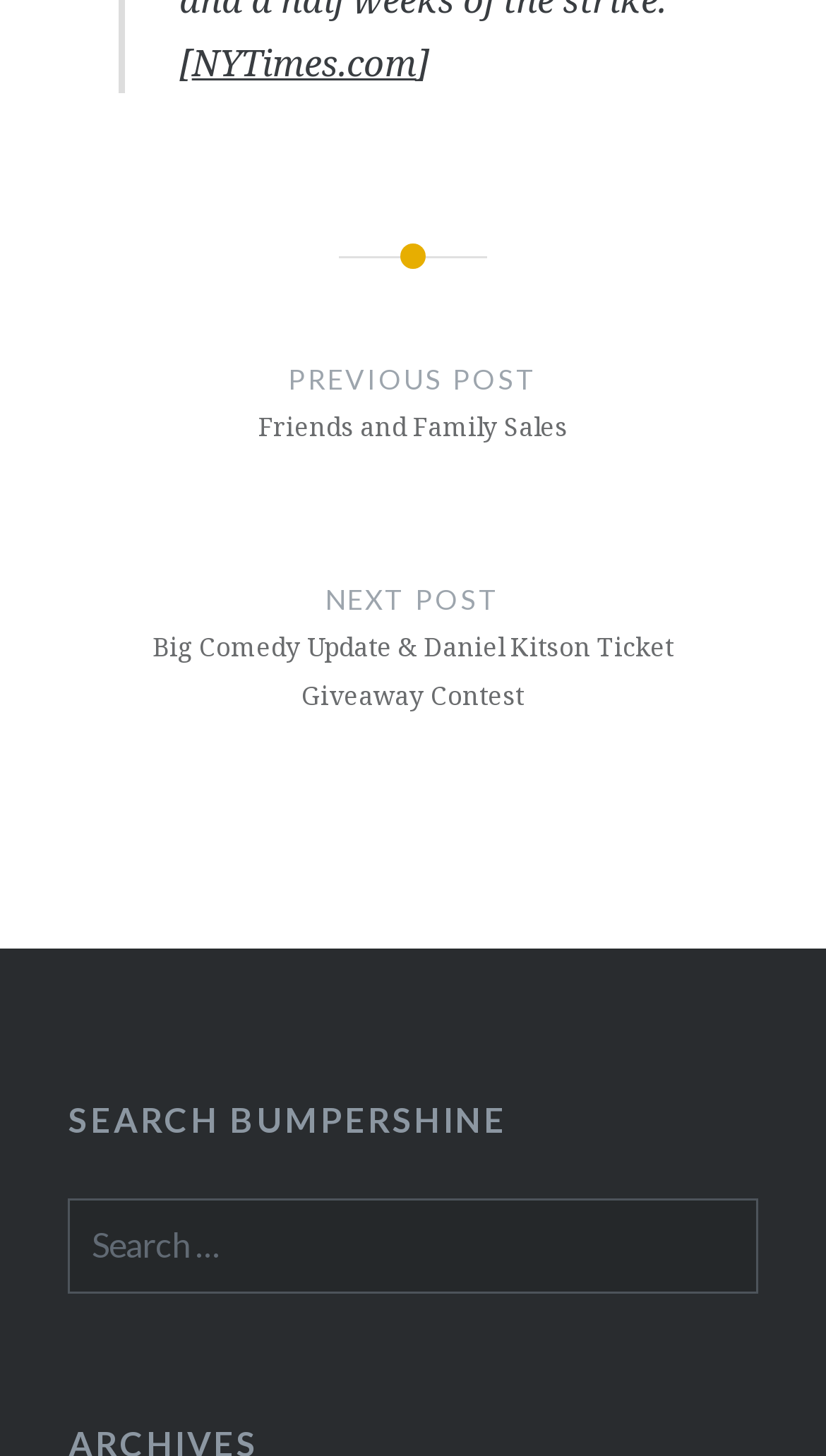What is the purpose of the search box?
Examine the image closely and answer the question with as much detail as possible.

The search box is located at the bottom of the webpage, and it has a label 'Search for:' next to it. This suggests that the purpose of the search box is to allow users to search for specific content within the website.